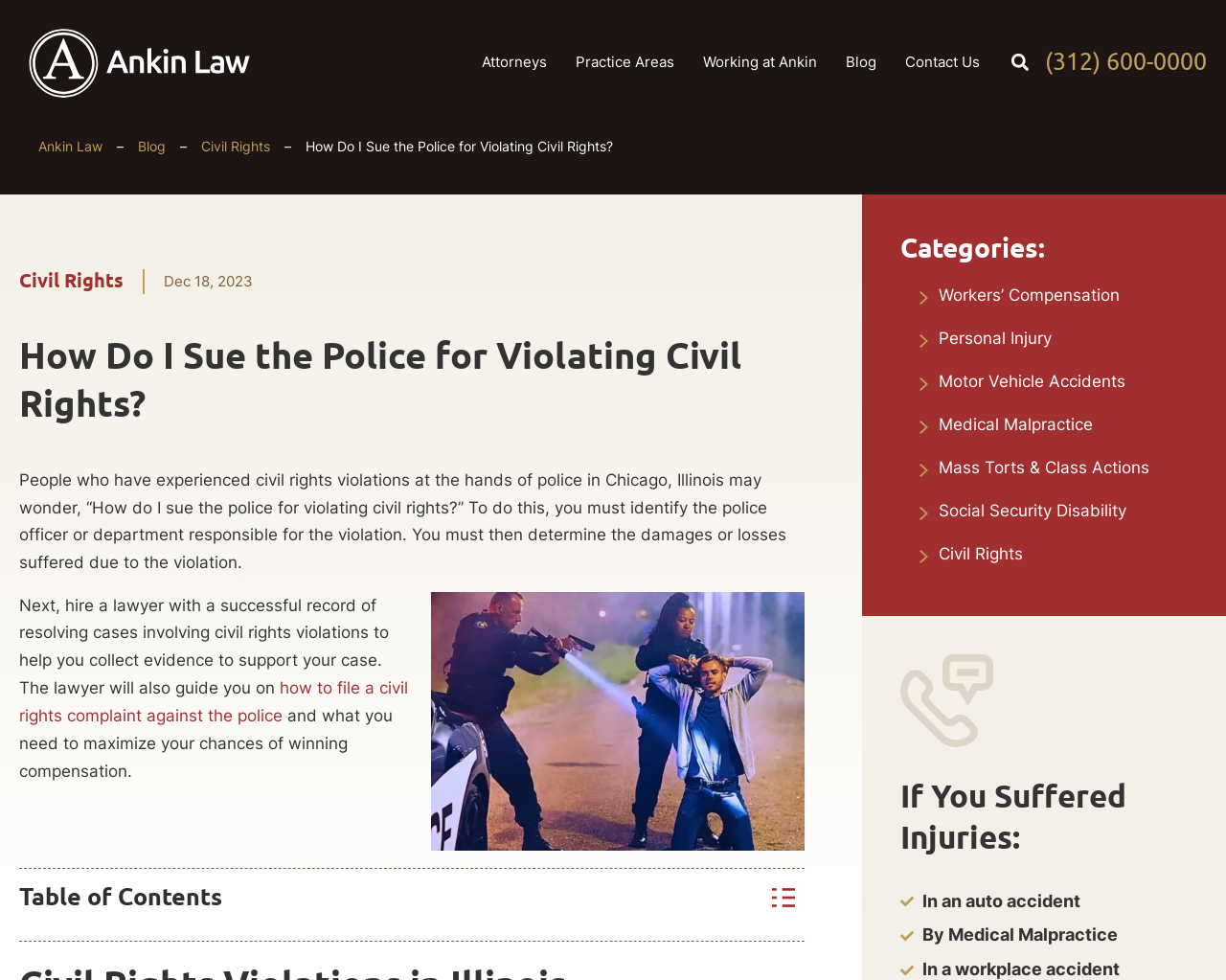Please find the bounding box coordinates (top-left x, top-left y, bottom-right x, bottom-right y) in the screenshot for the UI element described as follows: Social Security Disability

[0.75, 0.512, 0.969, 0.531]